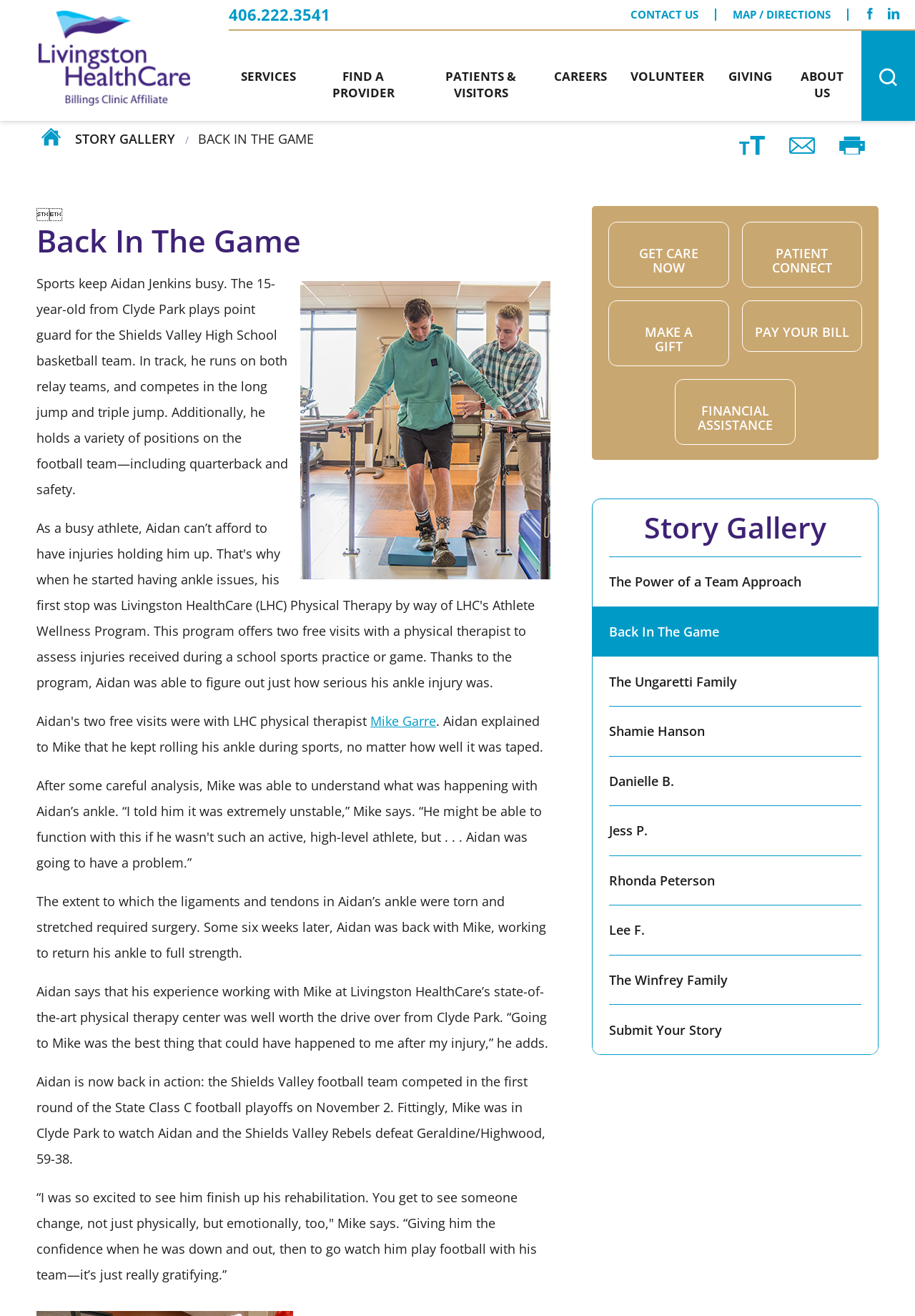Please look at the image and answer the question with a detailed explanation: What is the story about on this webpage?

I found the answer by reading the text on the webpage, which tells the story of Aidan Jenkins, a 15-year-old boy who got injured while playing sports and received treatment and care from Livingston HealthCare.